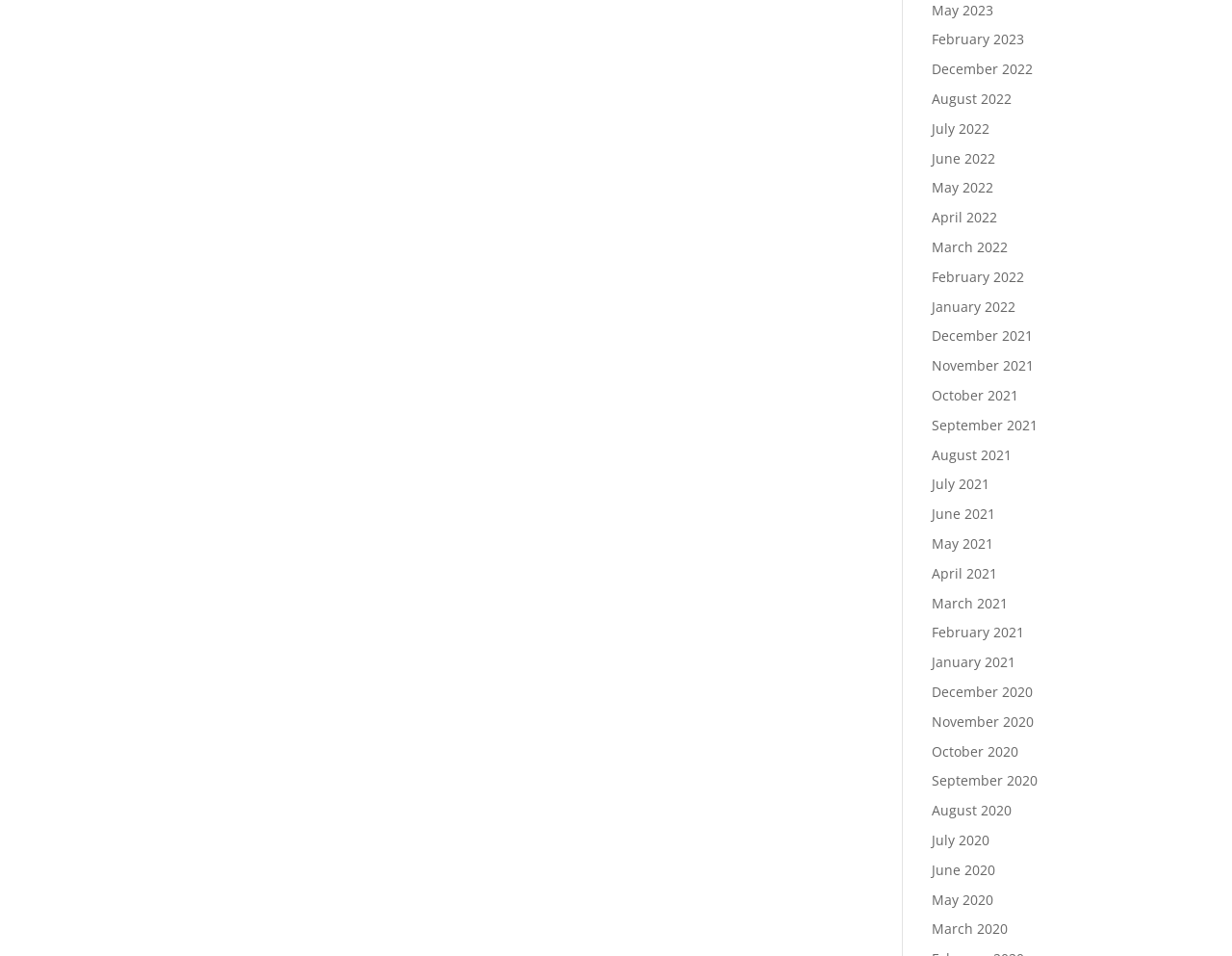Give a one-word or one-phrase response to the question:
Are the months listed in chronological order?

Yes